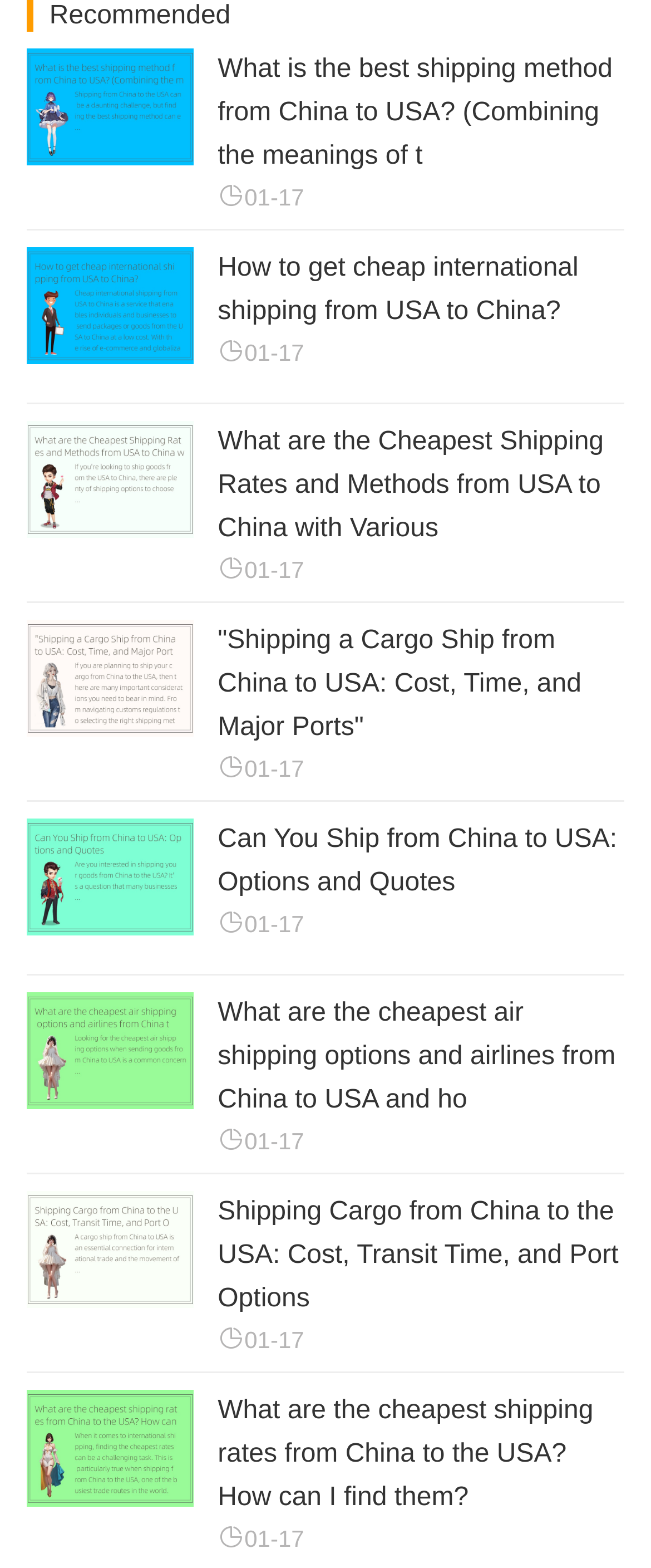How many images are on this page?
Craft a detailed and extensive response to the question.

I counted the number of image elements on the page, and there are 10 images, each corresponding to a separate article.